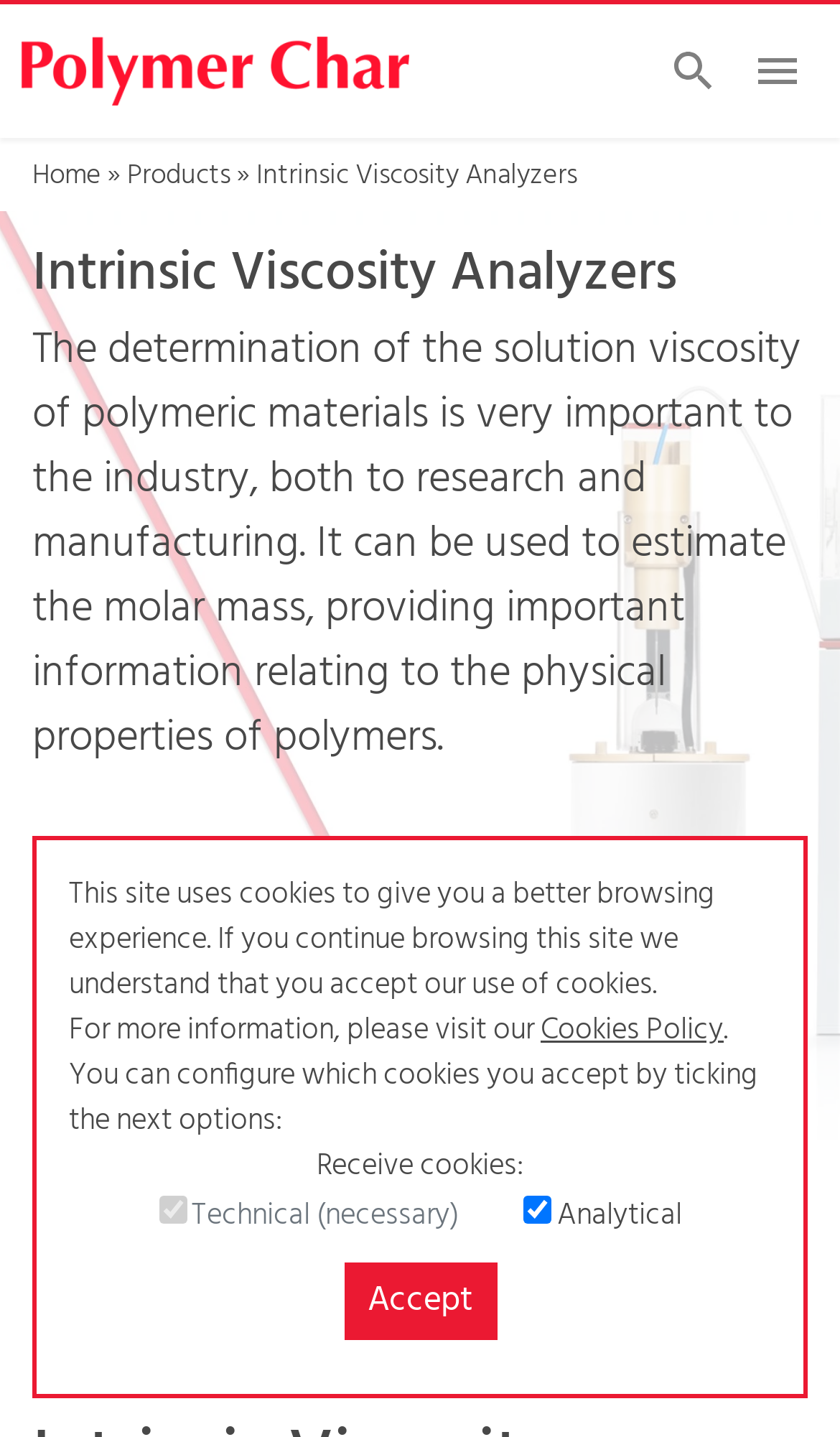Please specify the bounding box coordinates of the area that should be clicked to accomplish the following instruction: "Go to home page". The coordinates should consist of four float numbers between 0 and 1, i.e., [left, top, right, bottom].

[0.038, 0.107, 0.121, 0.138]